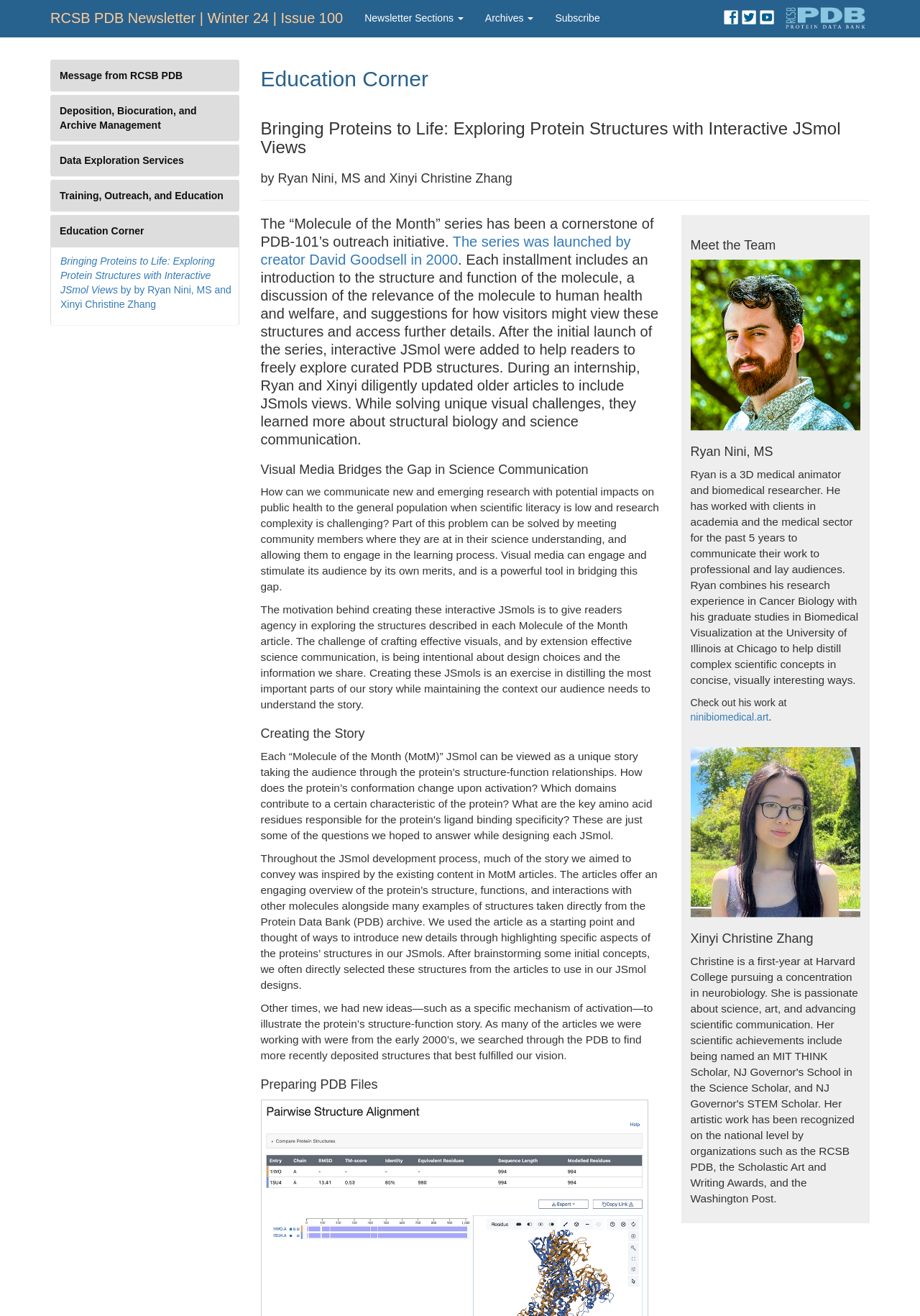Identify and provide the bounding box for the element described by: "Deposition, Biocuration, and Archive Management".

[0.065, 0.08, 0.214, 0.099]